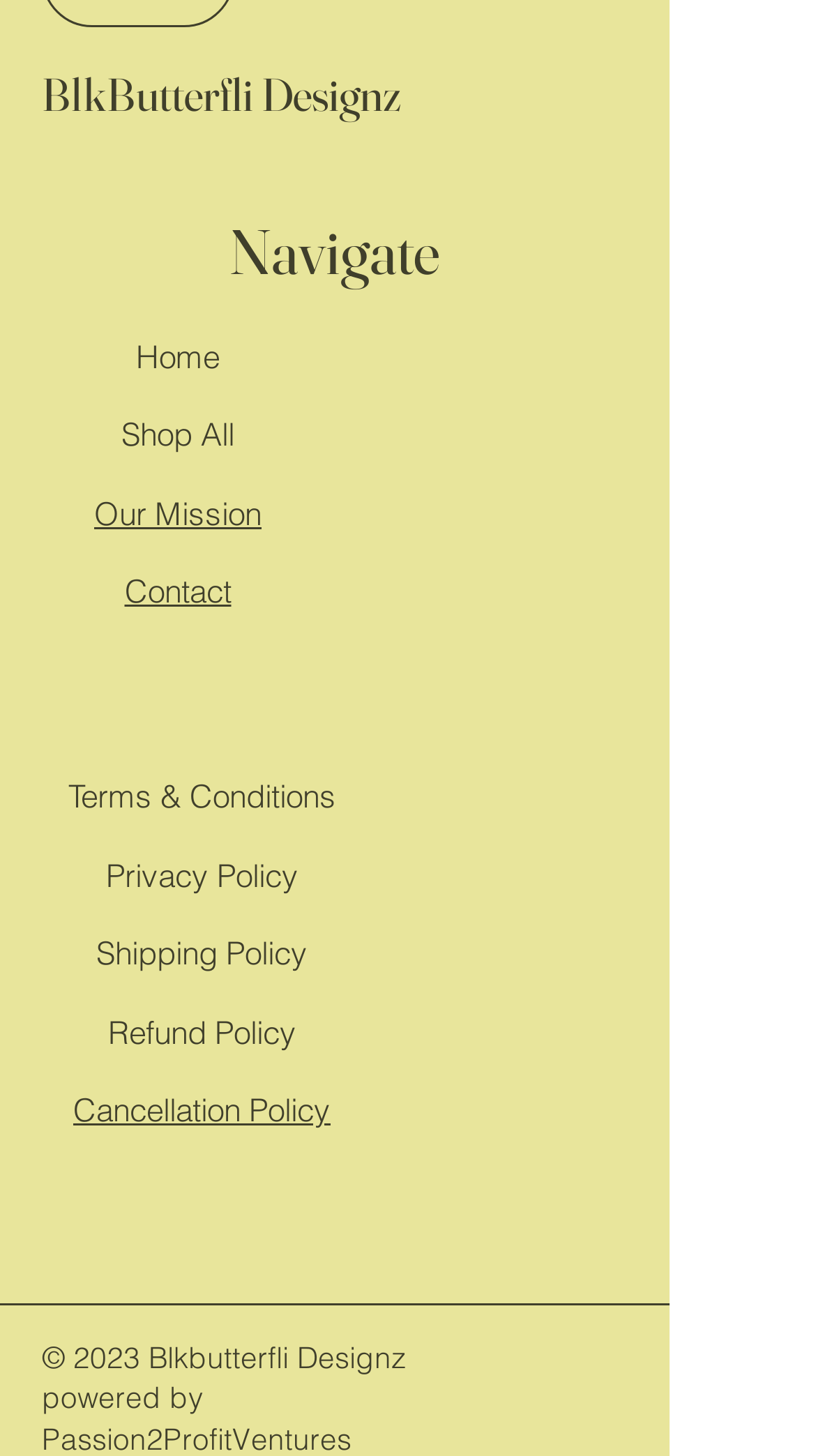Determine the bounding box coordinates of the clickable element to achieve the following action: 'go to home page'. Provide the coordinates as four float values between 0 and 1, formatted as [left, top, right, bottom].

[0.167, 0.231, 0.269, 0.258]